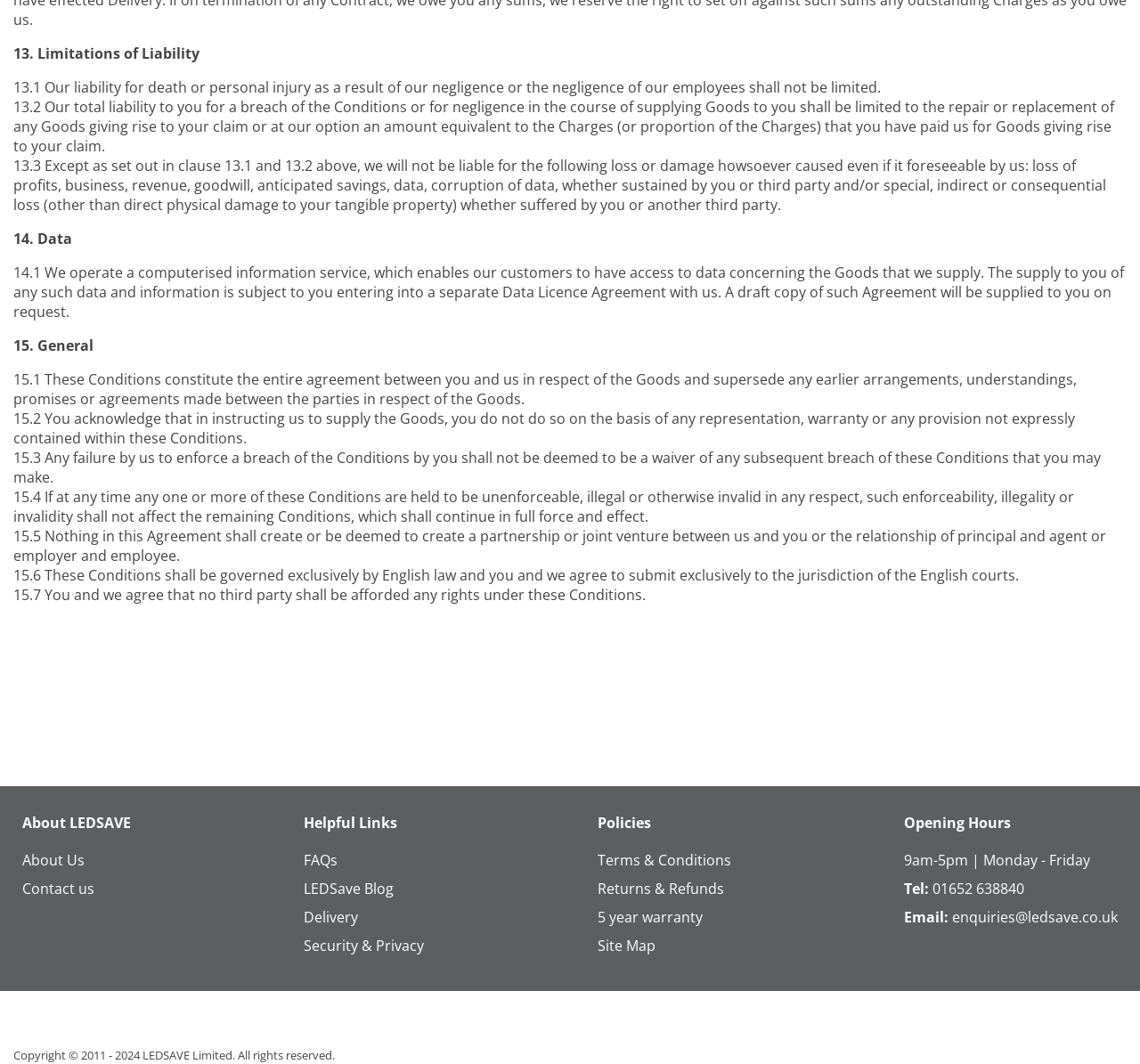Identify the bounding box coordinates of the region that needs to be clicked to carry out this instruction: "Check Opening Hours". Provide these coordinates as four float numbers ranging from 0 to 1, i.e., [left, top, right, bottom].

[0.793, 0.799, 0.956, 0.818]